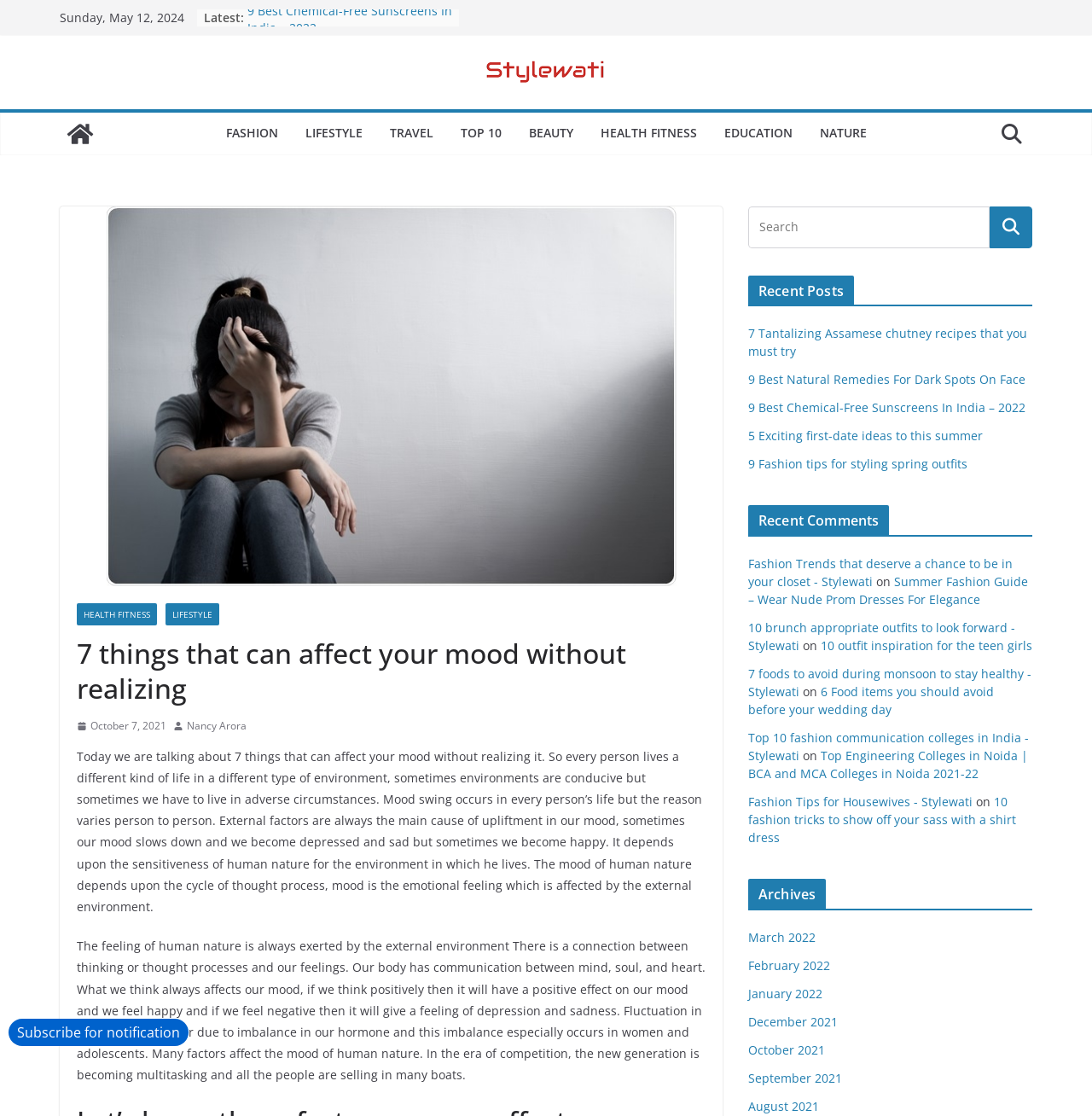Extract the primary headline from the webpage and present its text.

7 things that can affect your mood without realizing